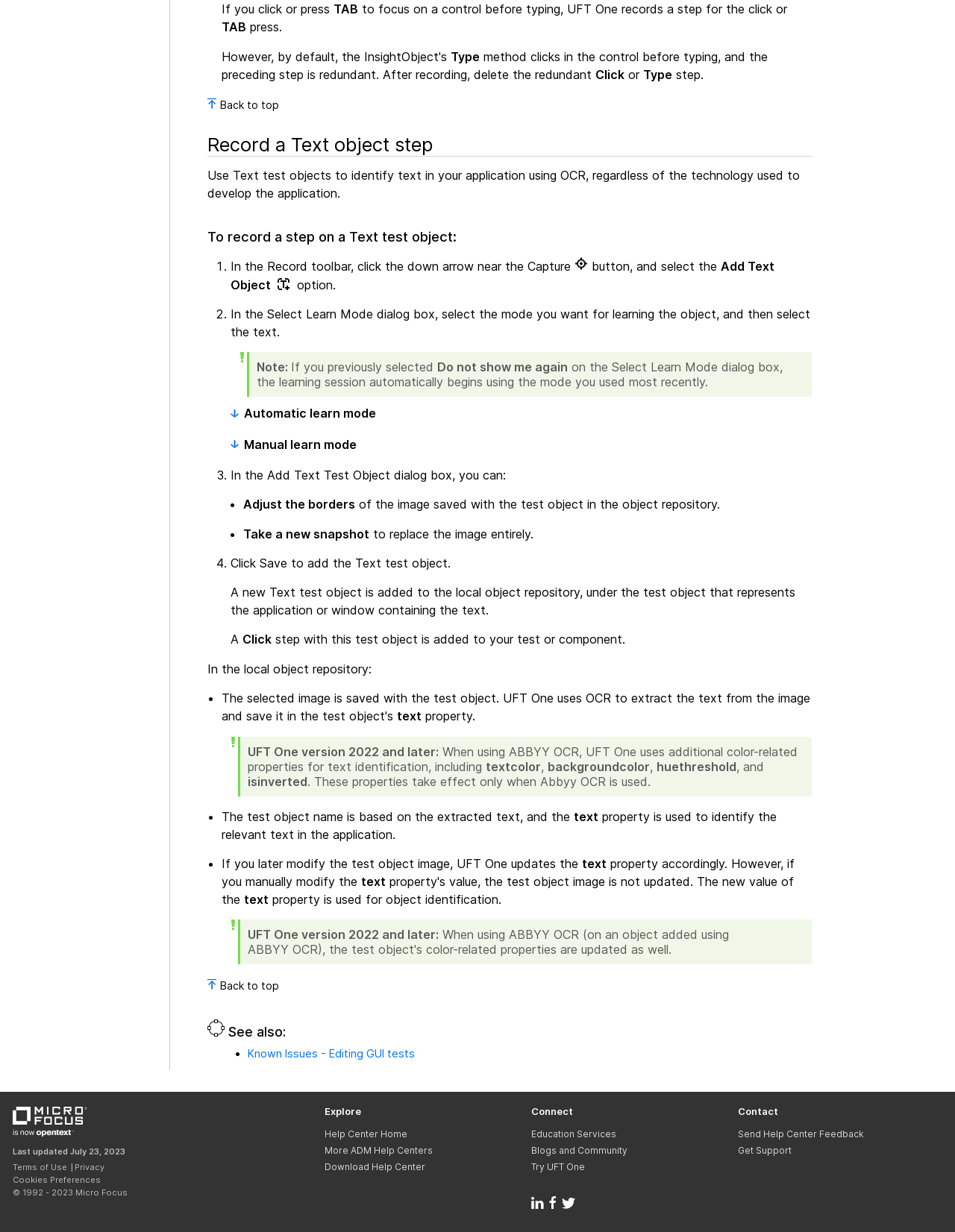Analyze the image and deliver a detailed answer to the question: What is the purpose of the 'Add Text Object' option?

The 'Add Text Object' option is used to add a Text test object to the local object repository, under the test object that represents the application or window containing the text, as stated in the section 'Record a Text object step'.